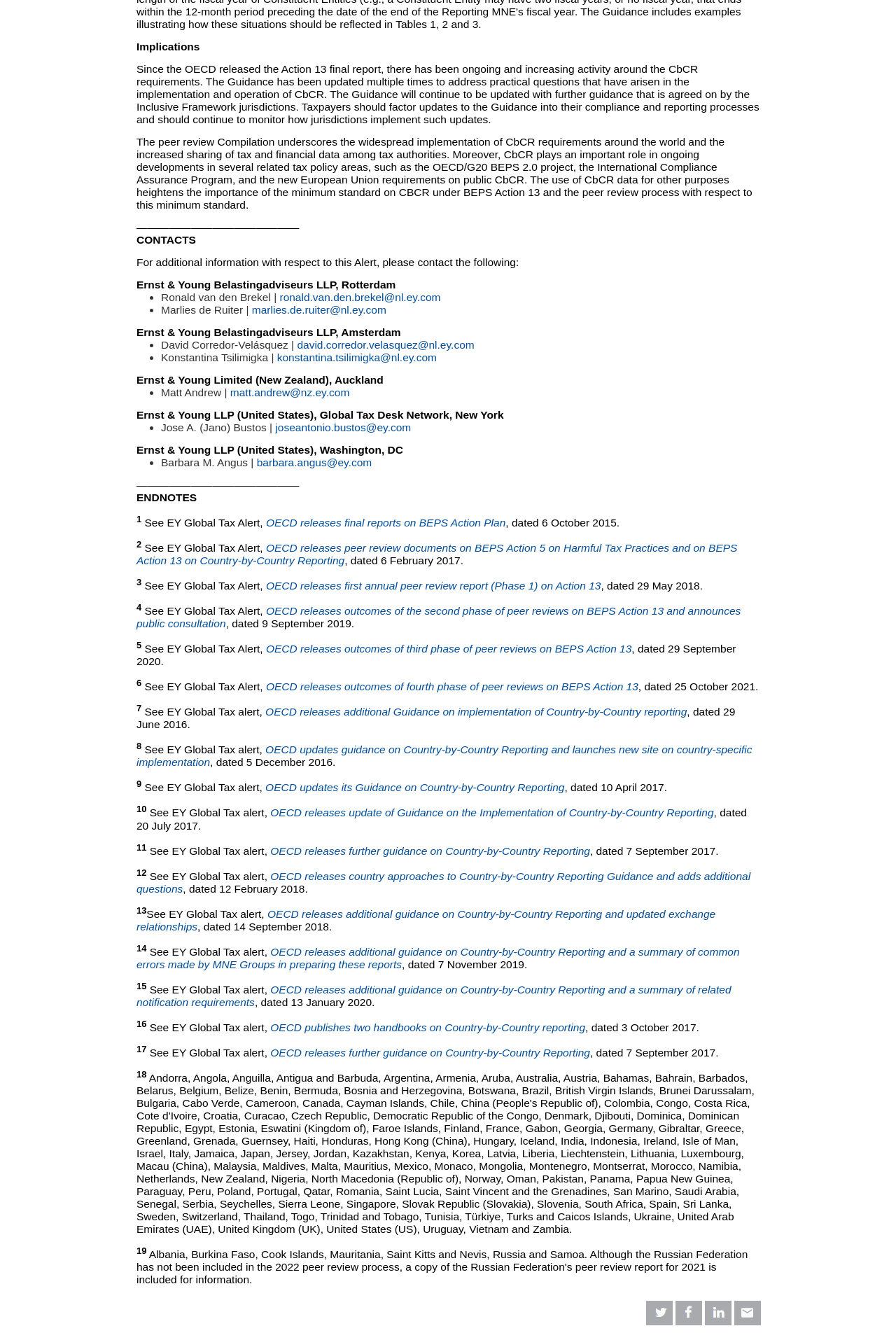How many updates are mentioned in the 'Implications' section?
From the screenshot, supply a one-word or short-phrase answer.

Multiple